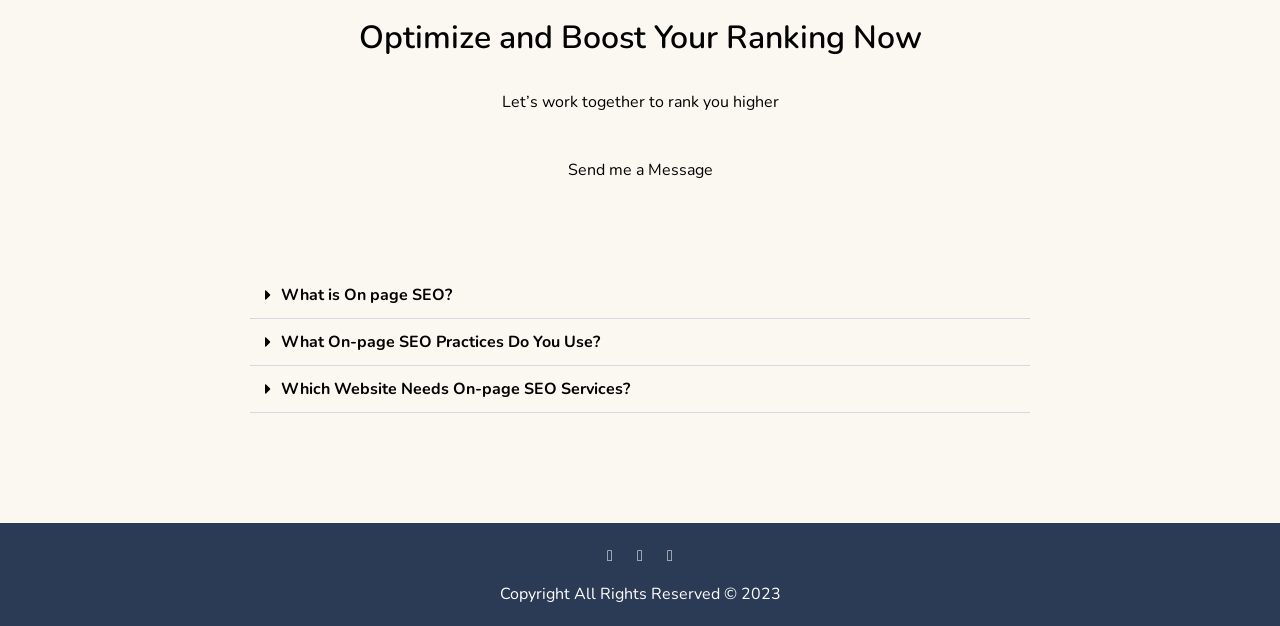Please analyze the image and provide a thorough answer to the question:
How many social media links are at the bottom of the page?

There are three social media links at the bottom of the page, which are Twitter, LinkedIn, and Facebook, represented by their respective icons.